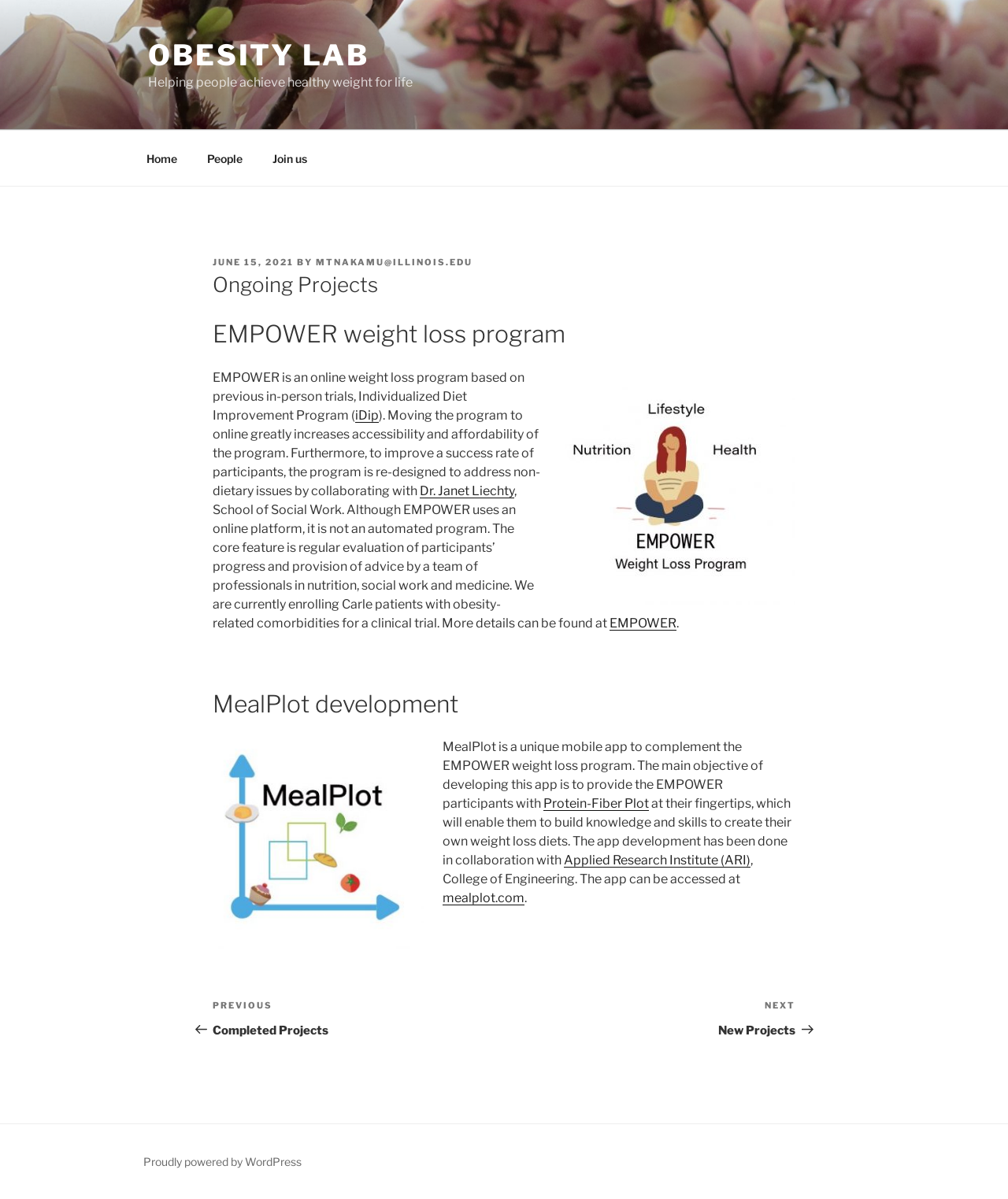Please provide the bounding box coordinates for the element that needs to be clicked to perform the following instruction: "Click on the Home link". The coordinates should be given as four float numbers between 0 and 1, i.e., [left, top, right, bottom].

[0.131, 0.116, 0.189, 0.148]